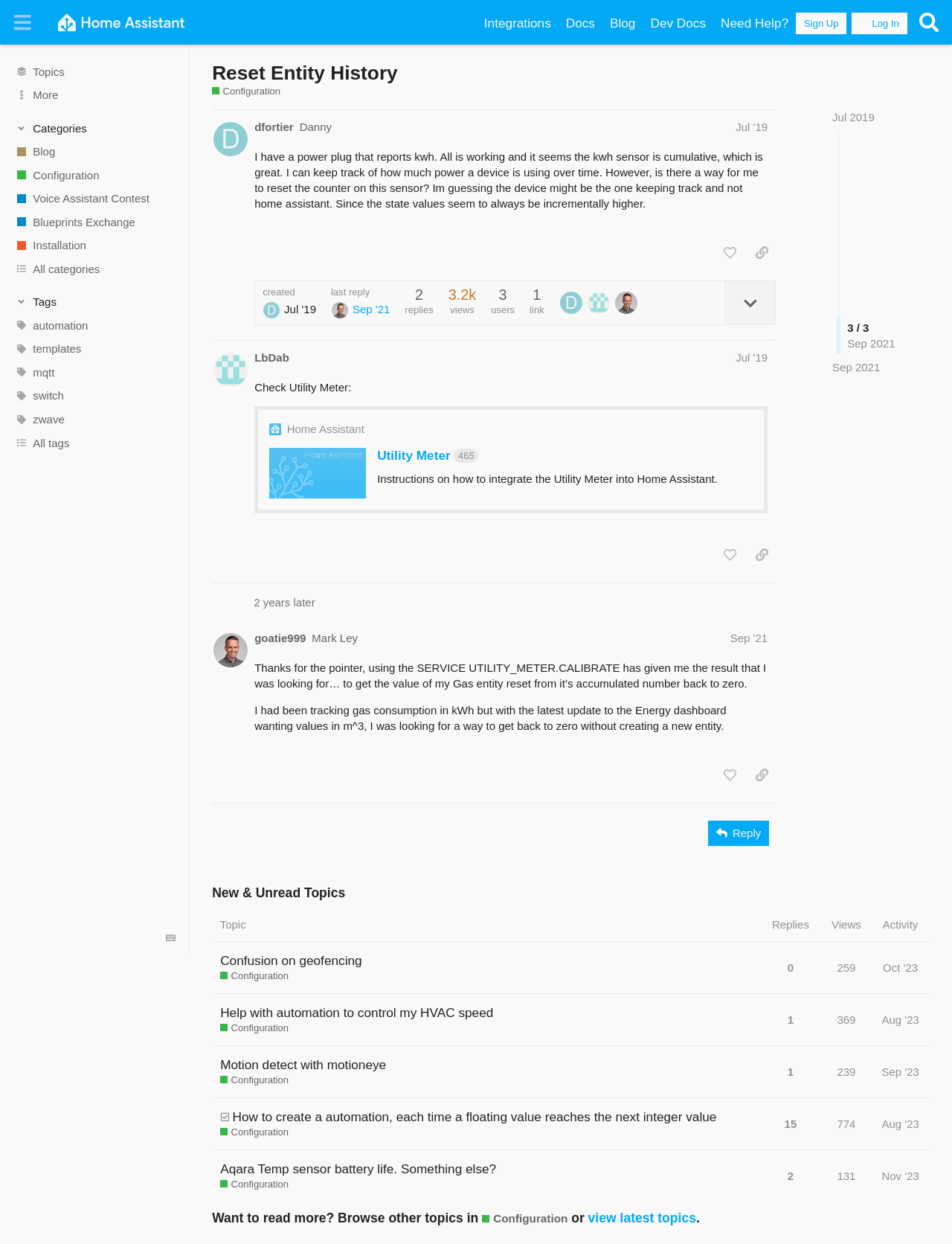How many replies are there in the first post?
Please provide a detailed and comprehensive answer to the question.

The number of replies can be found in the region 'post #1 by @dfortier', where it is written as '3168' or '3.2k'.